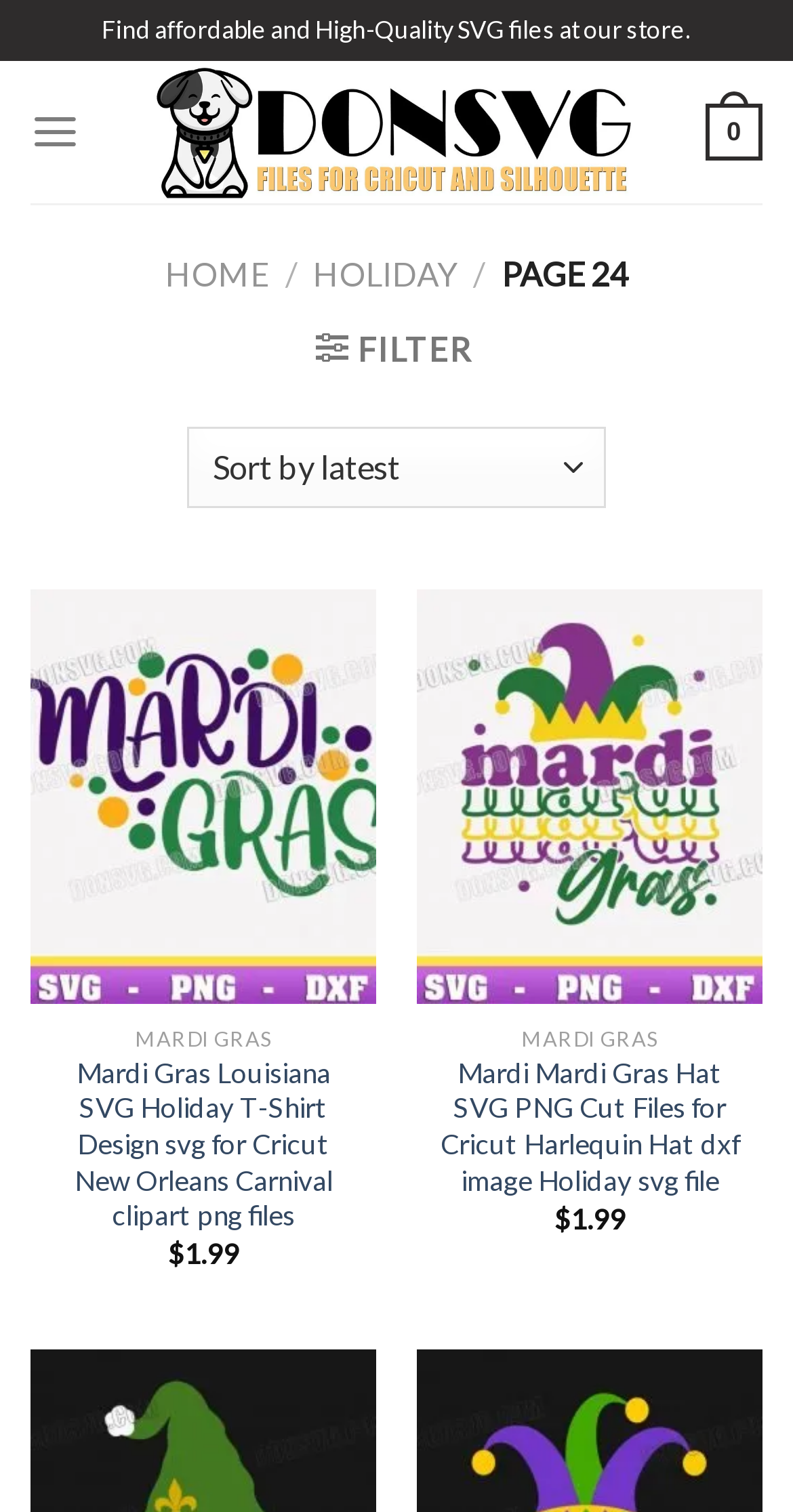What is the price of the Mardi Gras Louisiana SVG file?
Look at the screenshot and respond with a single word or phrase.

$1.99